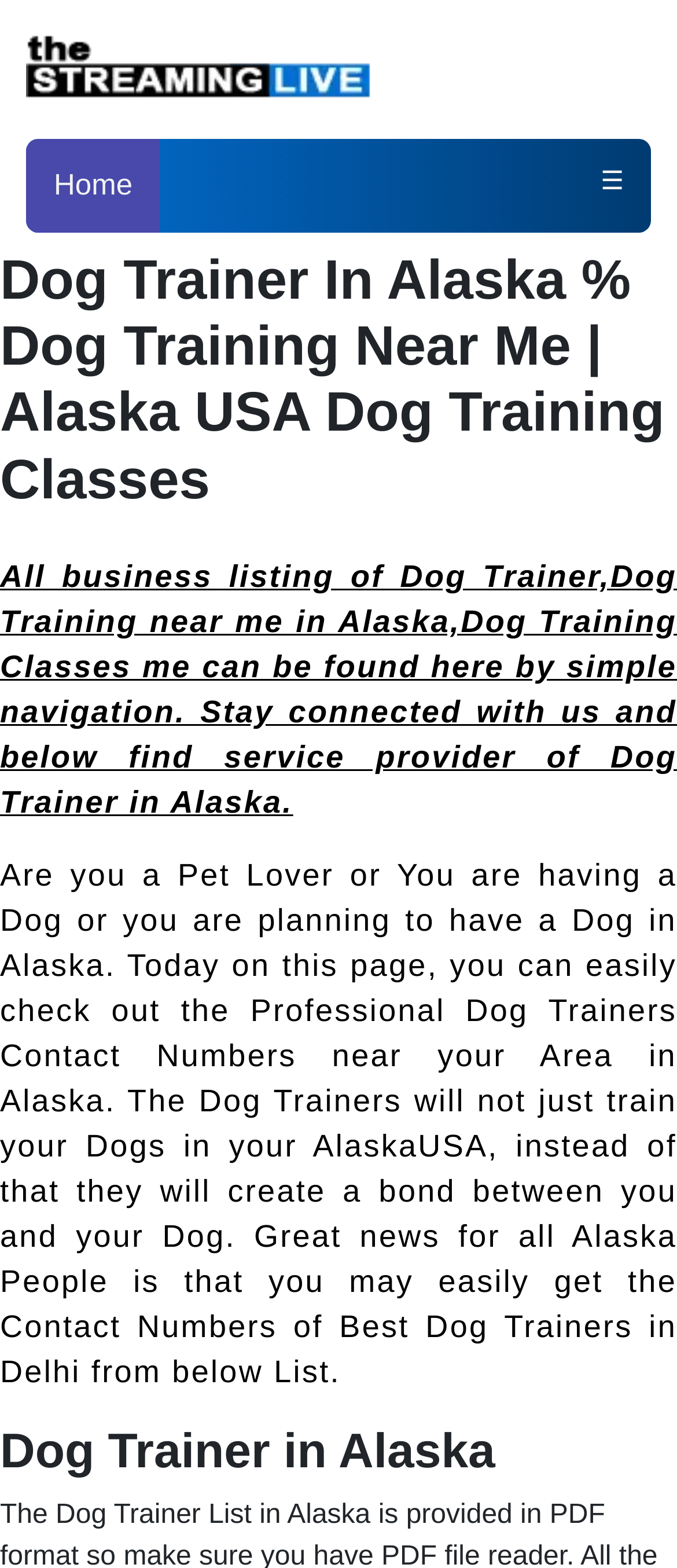Produce a meticulous description of the webpage.

The webpage is about a dog trainer business in Alaska, providing contact information, email, website, and address. At the top left corner, there is a link to "The Streaming Live" accompanied by an image with the same name. Next to it, there is a link to "Home". On the top right corner, there is a link with a hamburger menu icon (☰).

Below the top navigation, there is a main heading that reads "Dog Trainer In Alaska % Dog Training Near Me | Alaska USA Dog Training Classes", which spans the entire width of the page. 

Underneath the main heading, there is a paragraph of text that explains the purpose of the webpage, which is to provide a list of dog trainers in Alaska. The text also encourages users to stay connected and find service providers of dog trainers in Alaska.

Following this paragraph, there is another block of text that targets pet lovers and dog owners in Alaska. It informs them that they can easily find professional dog trainers' contact numbers near their area in Alaska. The text also highlights the benefits of the dog trainers, who will not only train dogs but also create a bond between the dog and its owner.

At the bottom of the page, there is a subheading that reads "Dog Trainer in Alaska", which is positioned near the bottom left corner of the page.